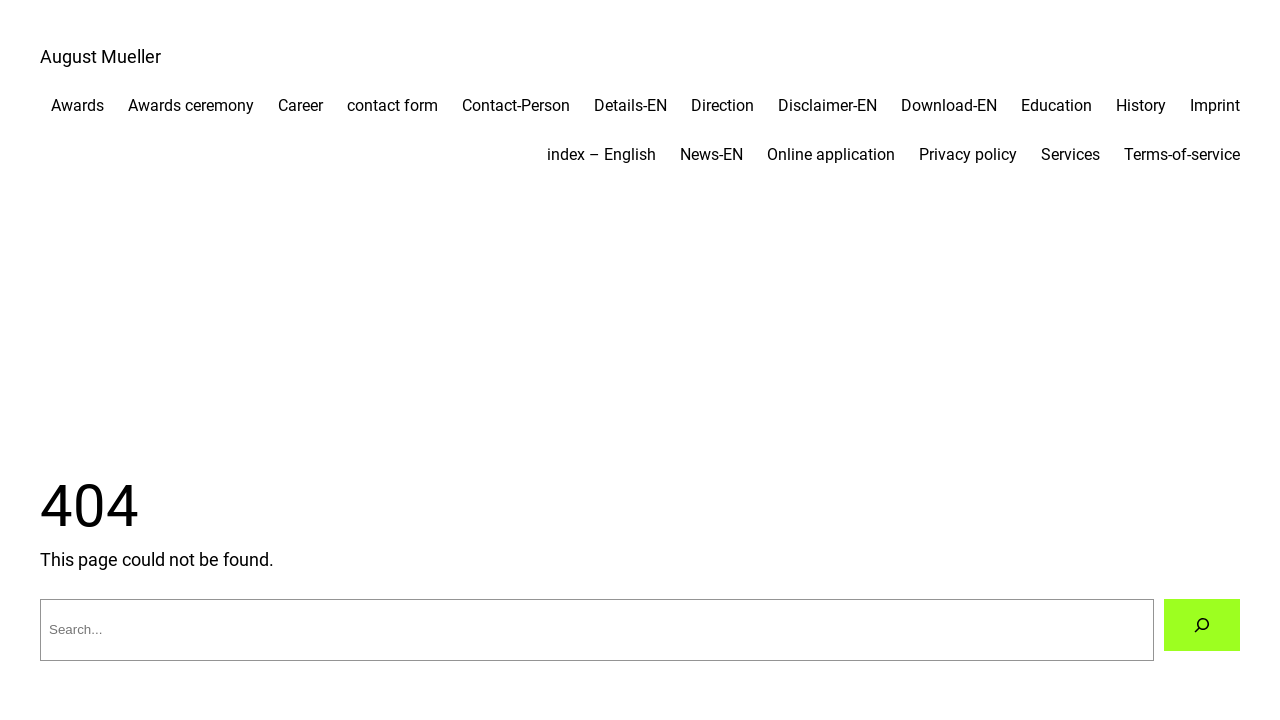Please locate the bounding box coordinates of the region I need to click to follow this instruction: "view Awards".

[0.04, 0.129, 0.081, 0.164]